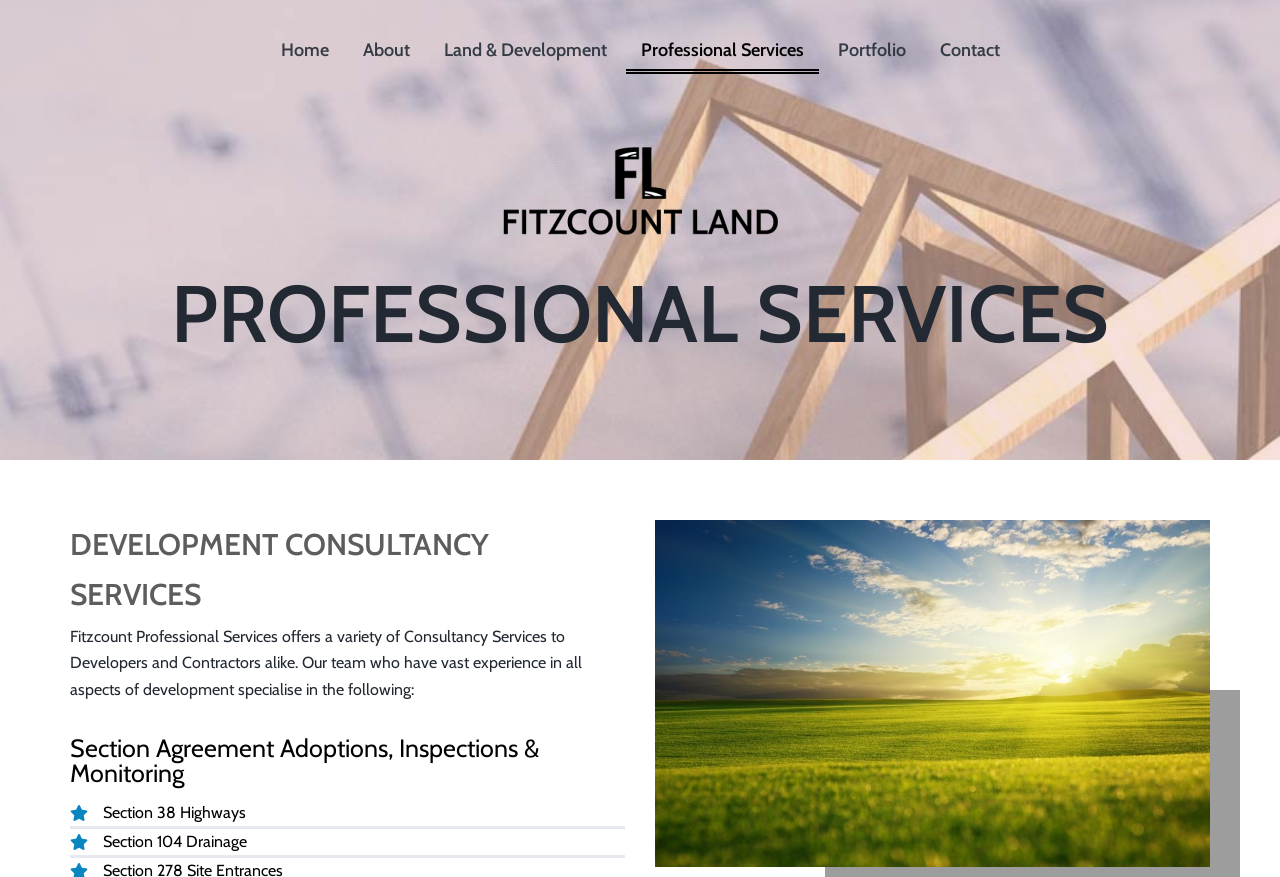Answer the question with a single word or phrase: 
What is the topic of the image at the bottom of the page?

Land Development, Oxfordshire